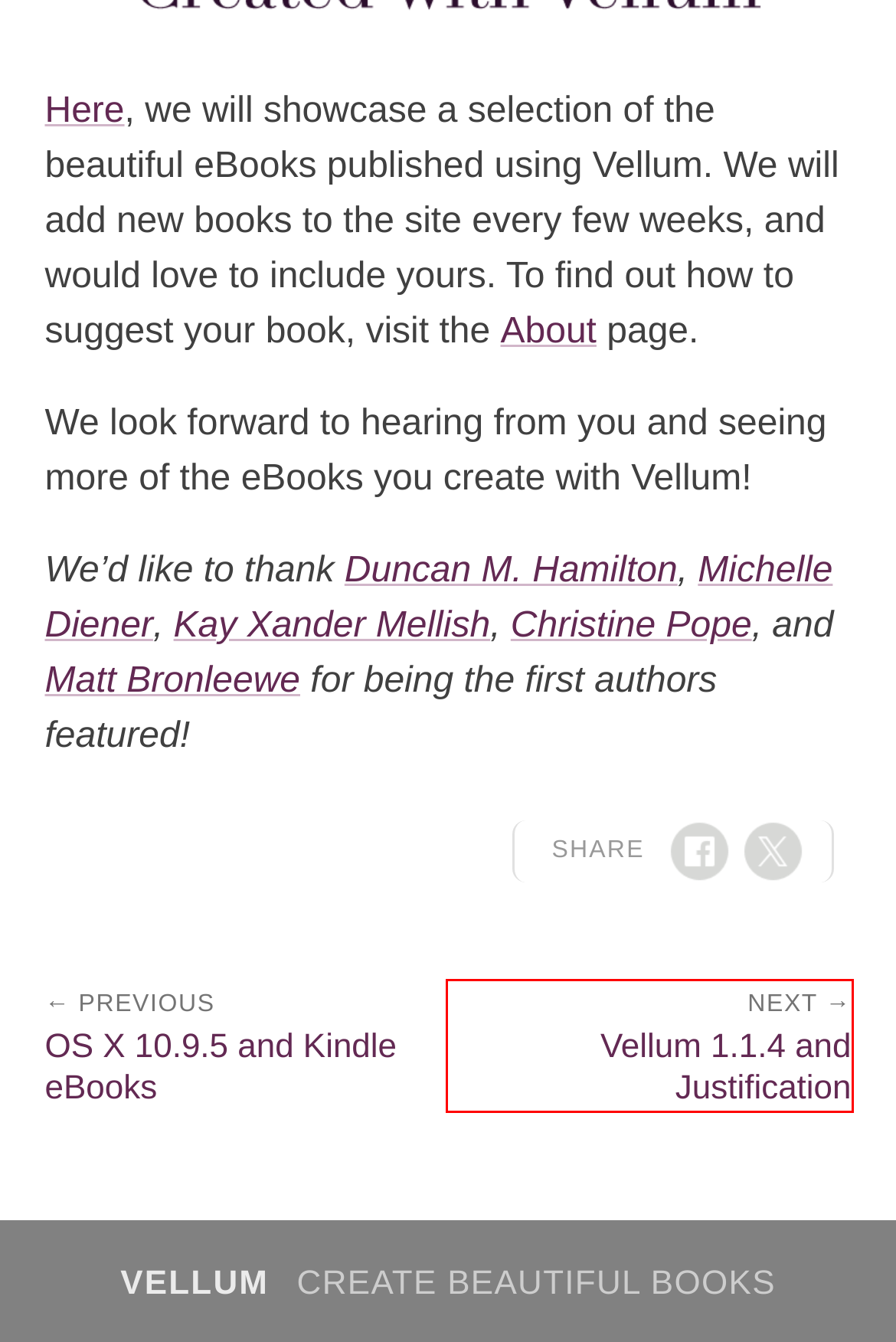You are provided with a screenshot of a webpage that has a red bounding box highlighting a UI element. Choose the most accurate webpage description that matches the new webpage after clicking the highlighted element. Here are your choices:
A. Vellum Blog – Updates and Tips about Vellum
B. The Tattered Banner : Created with Vellum
C. Vellum 1.1.4 and Justification – Vellum Blog
D. Vellum | Create Beautiful Books
E. Darkangel : Created with Vellum
F. How to Live in Denmark : Created with Vellum
G. OS X 10.9.5 and Kindle eBooks – Vellum Blog
H. About : Created with Vellum

C